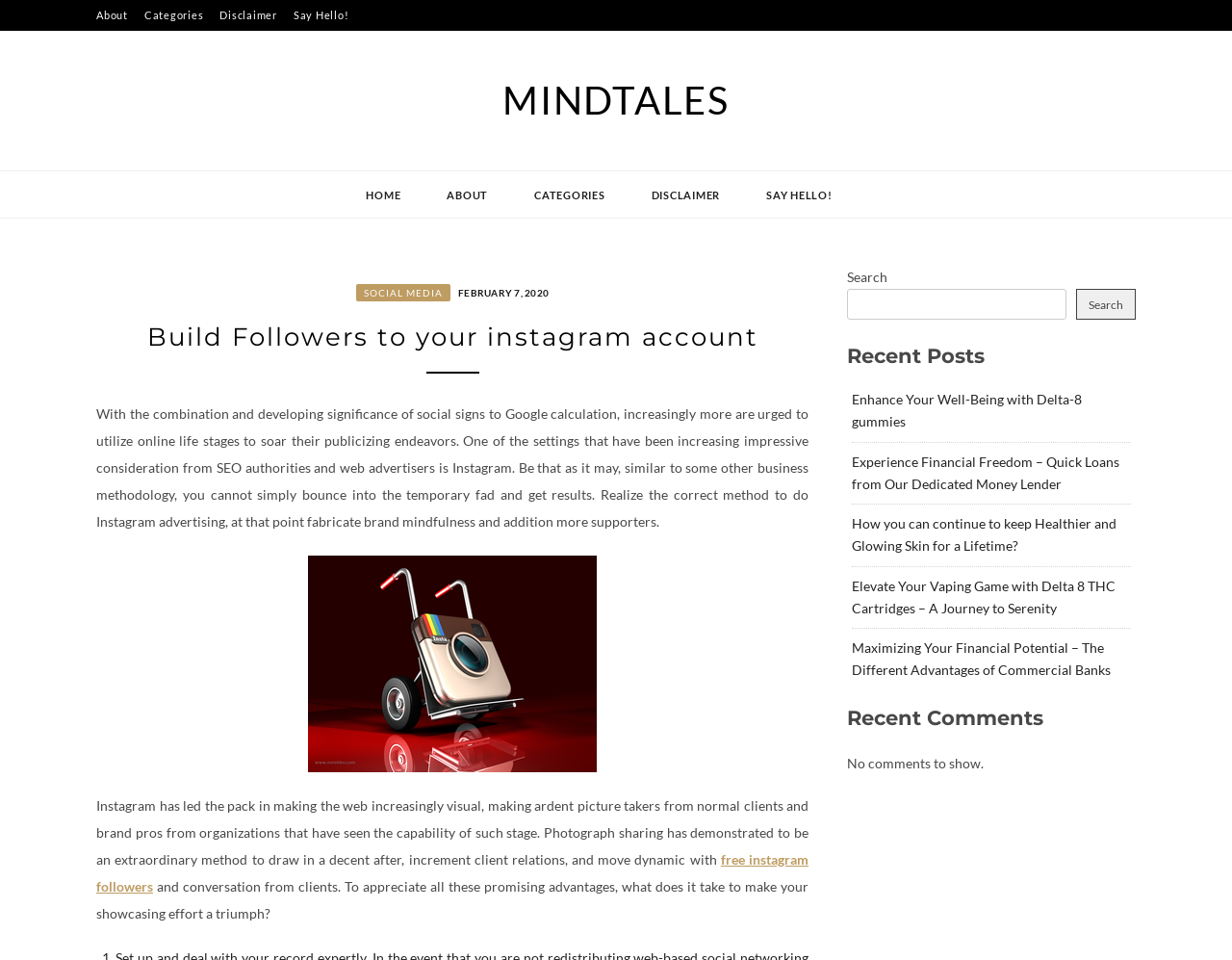Please identify the bounding box coordinates of the area that needs to be clicked to follow this instruction: "Search for something".

[0.688, 0.301, 0.866, 0.333]